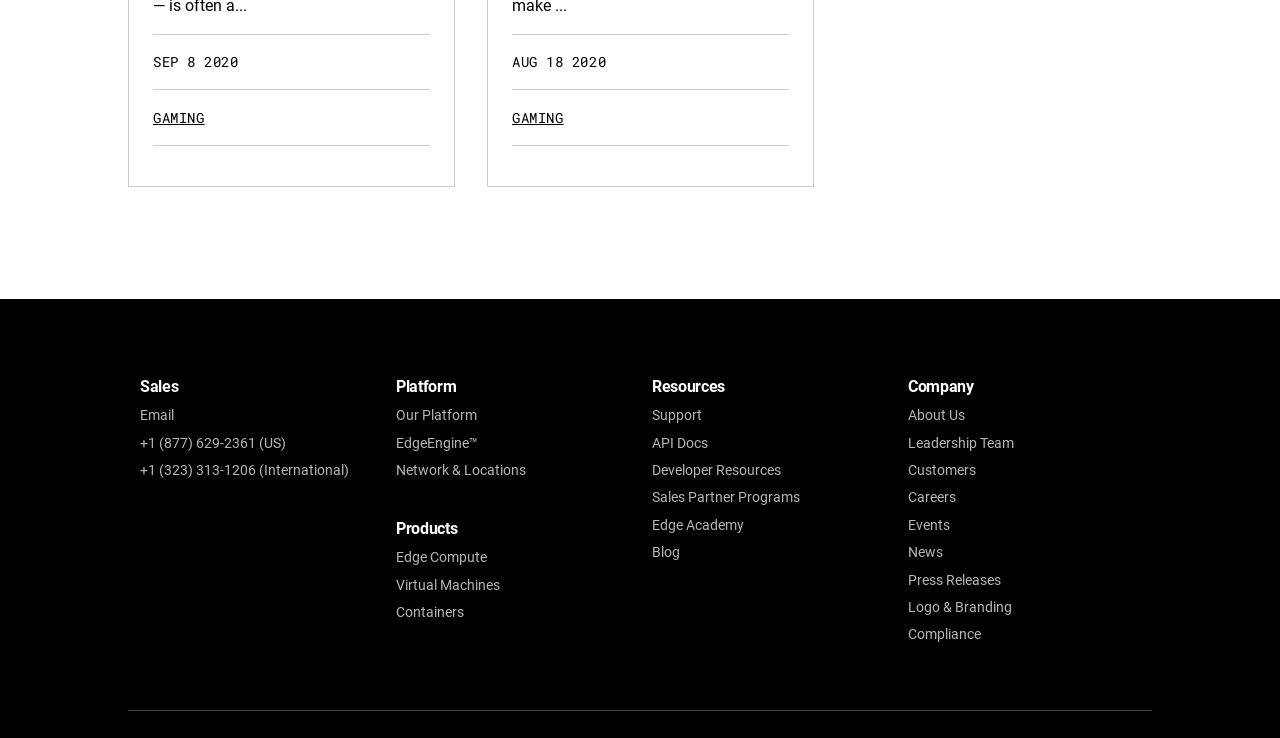Locate the bounding box coordinates of the segment that needs to be clicked to meet this instruction: "Read the blog".

[0.509, 0.737, 0.531, 0.759]